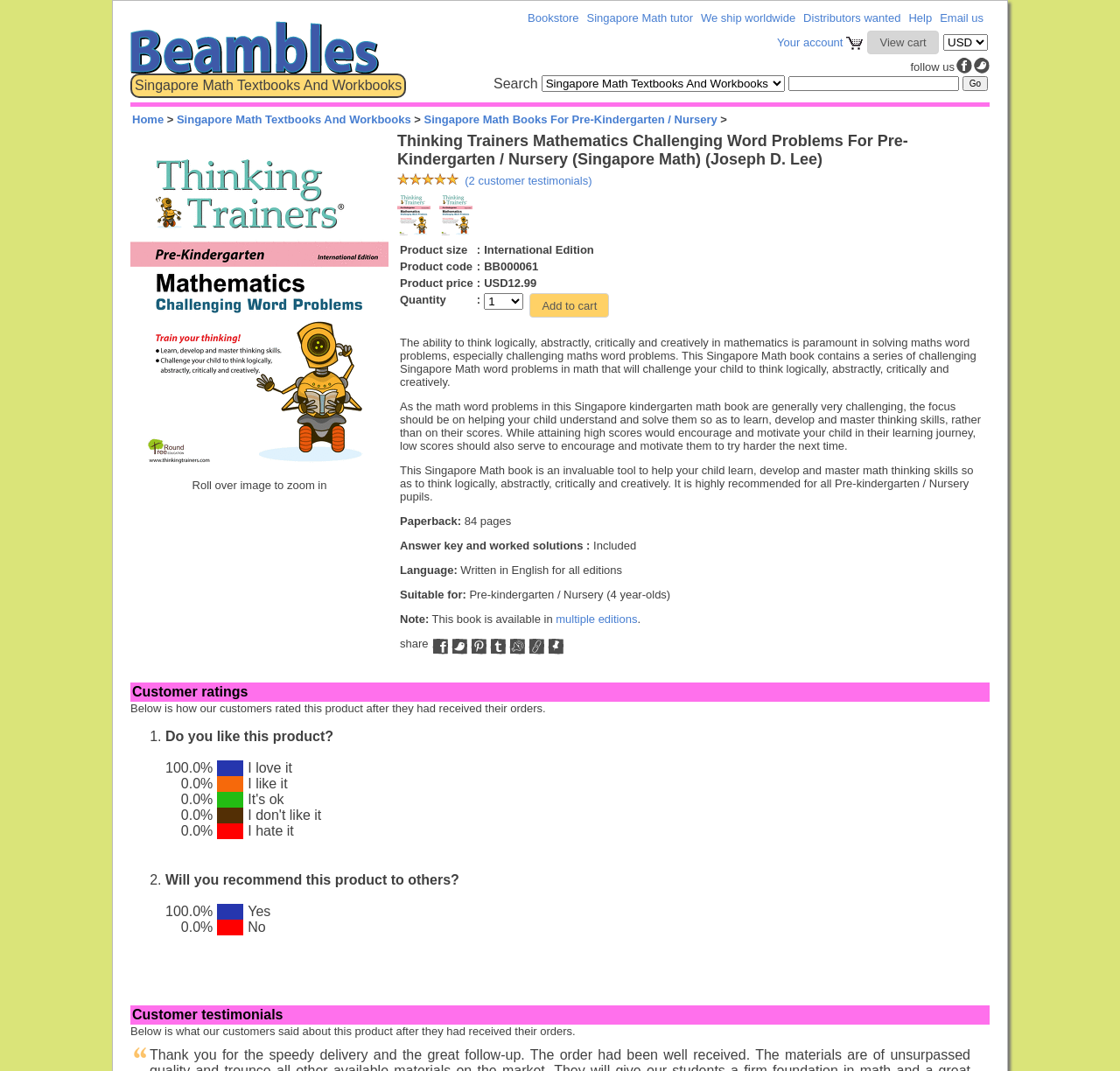Look at the image and answer the question in detail:
What is the current page about?

The current page is about Singapore Math Books For Pre-Kindergarten / Nursery, as indicated by the breadcrumb navigation at the top of the webpage.